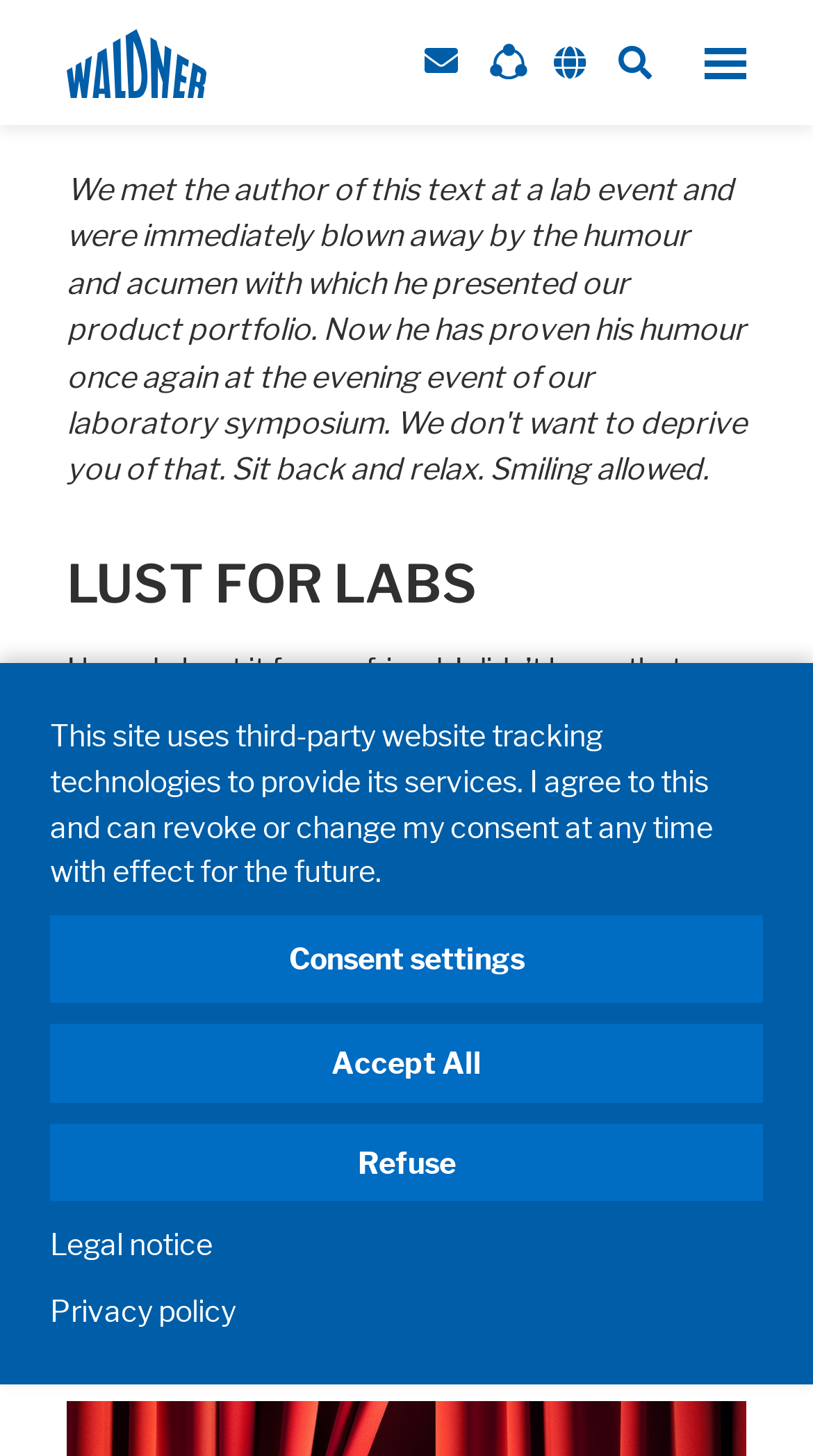What is the topic of the article?
Refer to the image and provide a one-word or short phrase answer.

Lust for labs